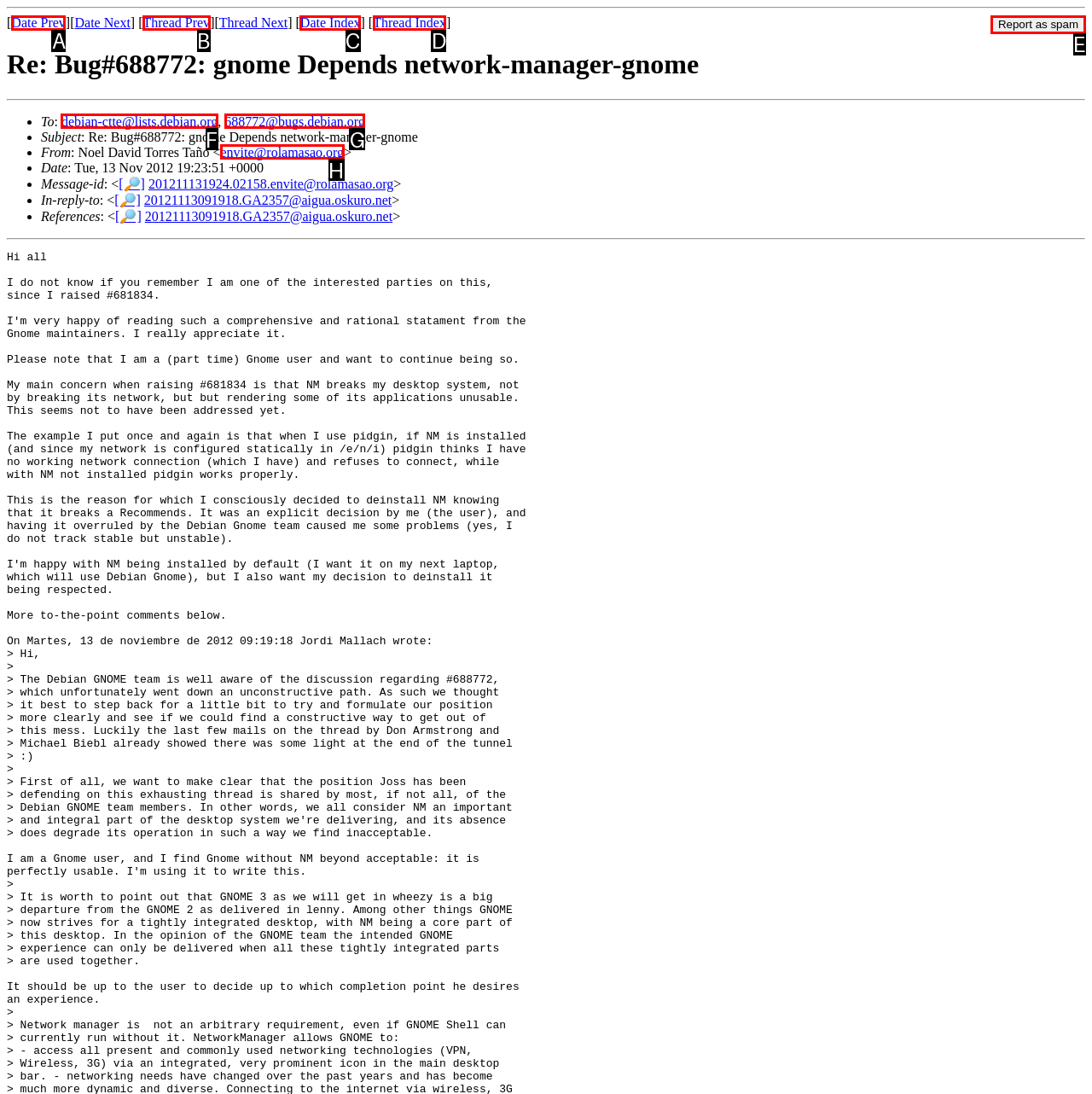From the description: Date Index, identify the option that best matches and reply with the letter of that option directly.

C